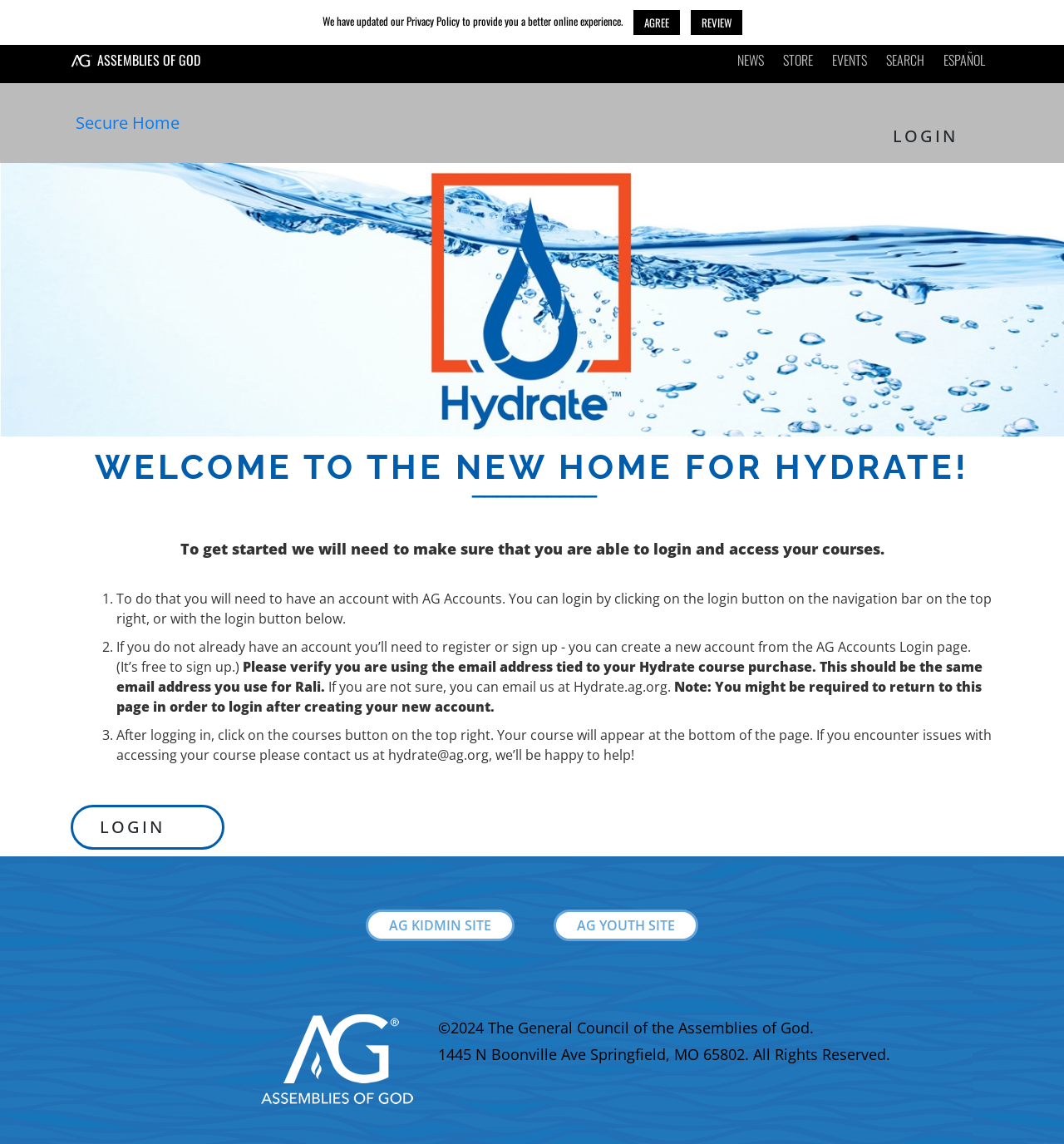Utilize the information from the image to answer the question in detail:
How many navigation links are available on the top right?

The navigation links on the top right include NEWS, STORE, EVENTS, SEARCH, and ESPAÑOL. These links are located next to the LOGIN button, indicating they are part of the main navigation menu.